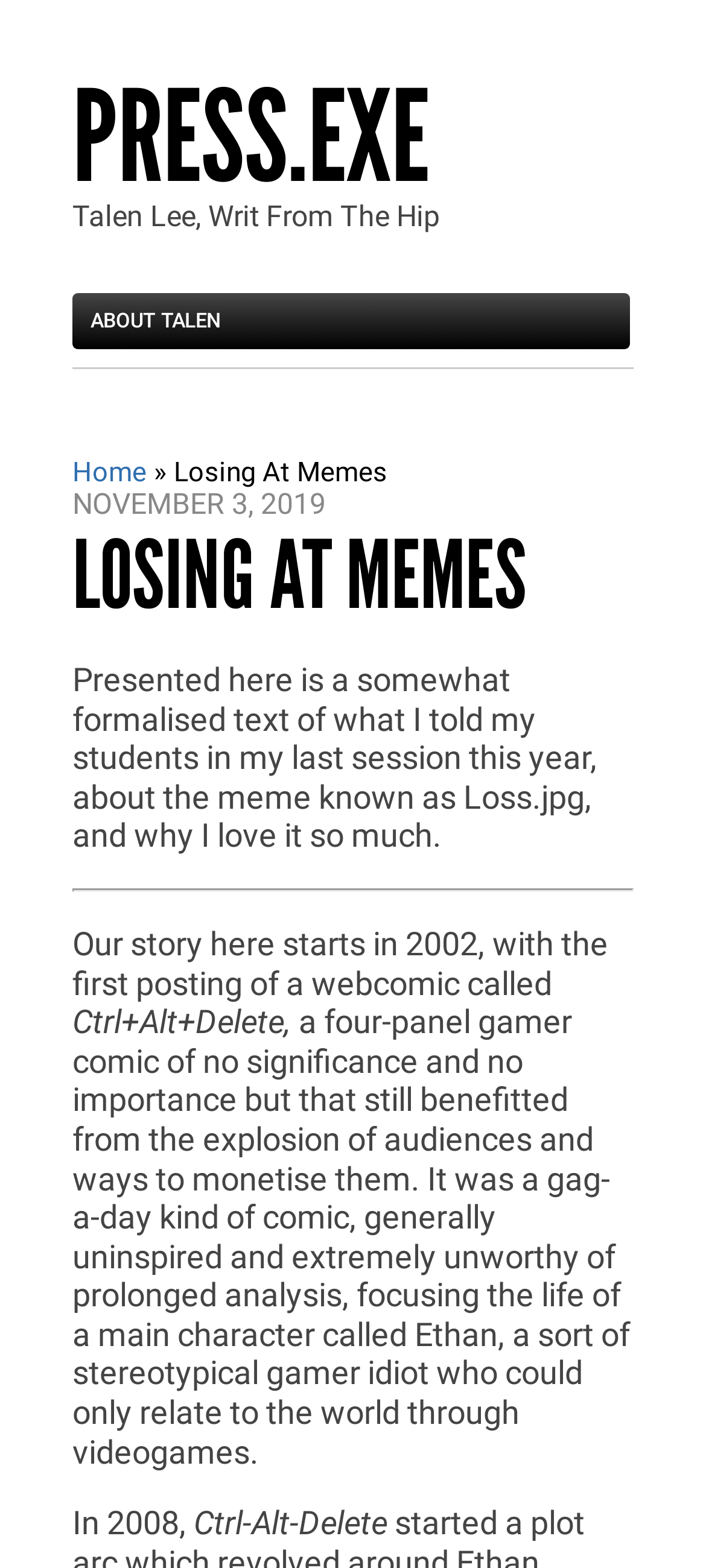Determine the bounding box of the UI element mentioned here: "press.exe". The coordinates must be in the format [left, top, right, bottom] with values ranging from 0 to 1.

[0.103, 0.048, 0.897, 0.129]